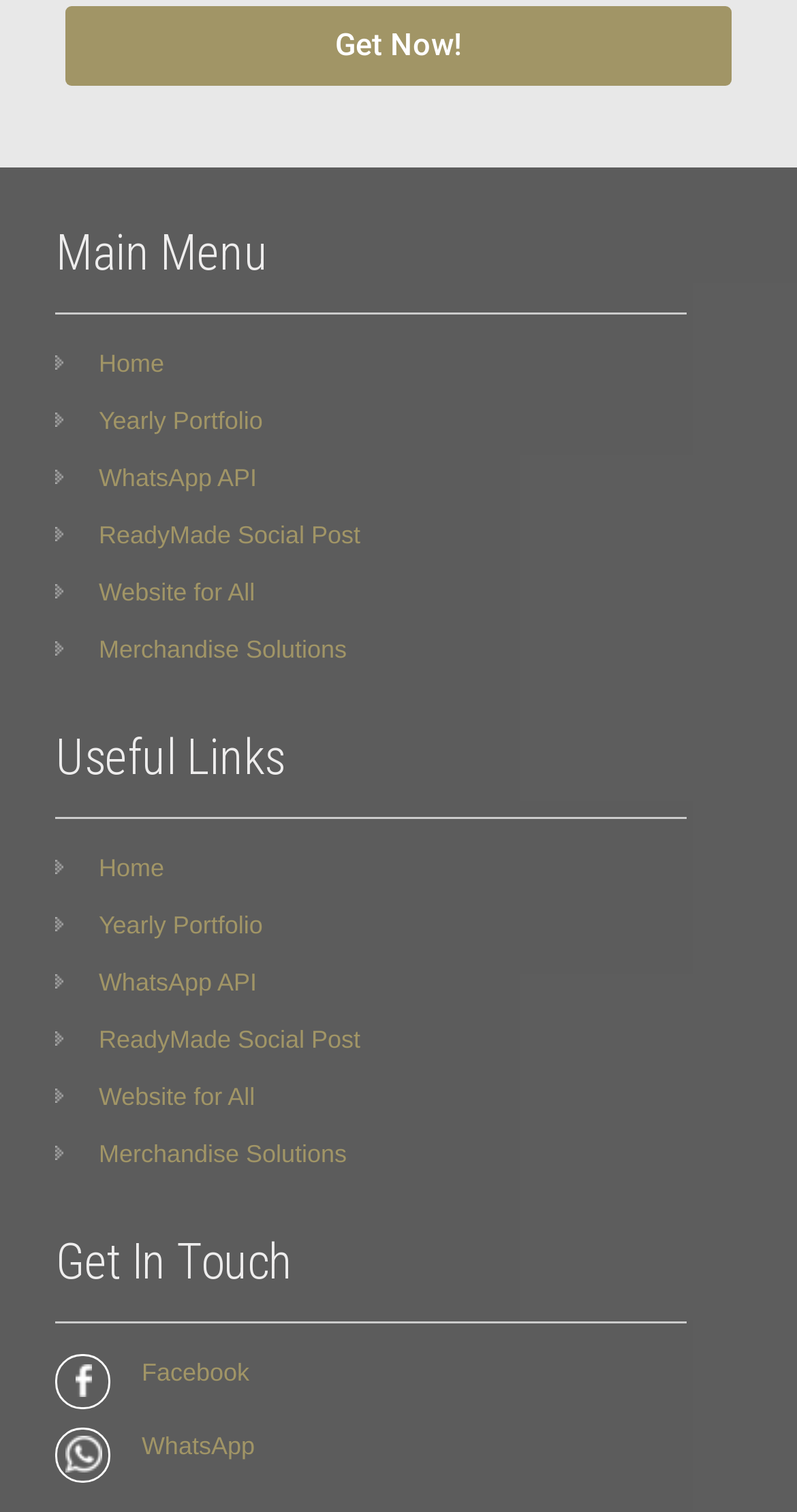What is the last link in the 'Useful Links' section?
Please ensure your answer to the question is detailed and covers all necessary aspects.

I looked at the links under the 'Useful Links' heading and found that the last link is 'Merchandise Solutions'.